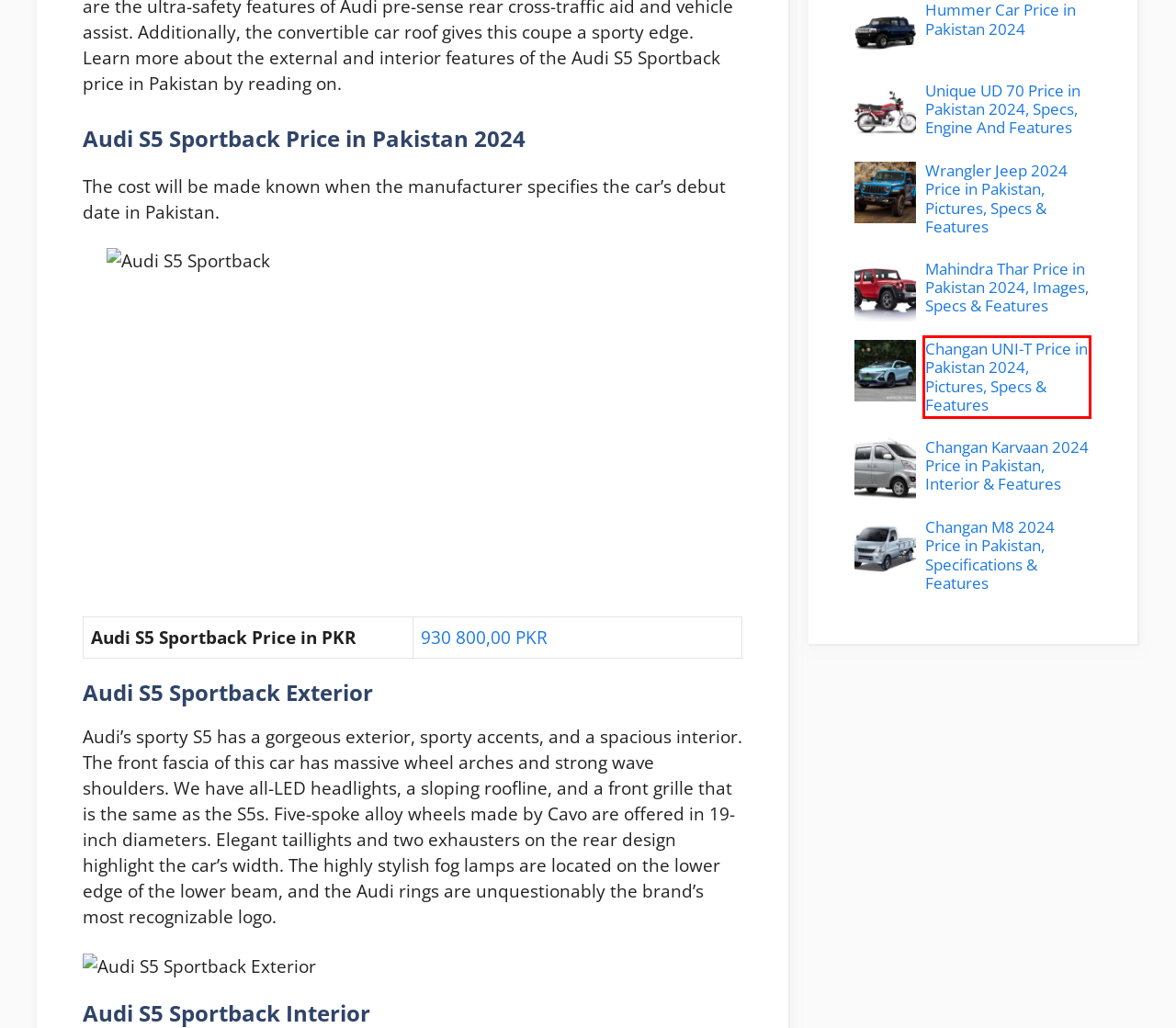Look at the screenshot of the webpage and find the element within the red bounding box. Choose the webpage description that best fits the new webpage that will appear after clicking the element. Here are the candidates:
A. Best Deals – Autodealing
B. Unique UD 70 Price in Pakistan 2024, Specs, Engine And Features – Autodealing
C. Changan Karvaan 2024 Price in Pakistan, Interior & Features – Autodealing
D. Changan M8 2024 Price in Pakistan, Specifications & Features – Autodealing
E. Changan UNI-T Price in Pakistan 2024, Pictures, Specs & Features – Autodealing
F. Mahindra Thar Price in Pakistan 2024, Images, Specs & Features – Autodealing
G. BMW i8 Price in Pakistan 2024, Features And Specs – Autodealing
H. Wrangler Jeep 2024 Price in Pakistan, Pictures, Specs & Features – Autodealing

E